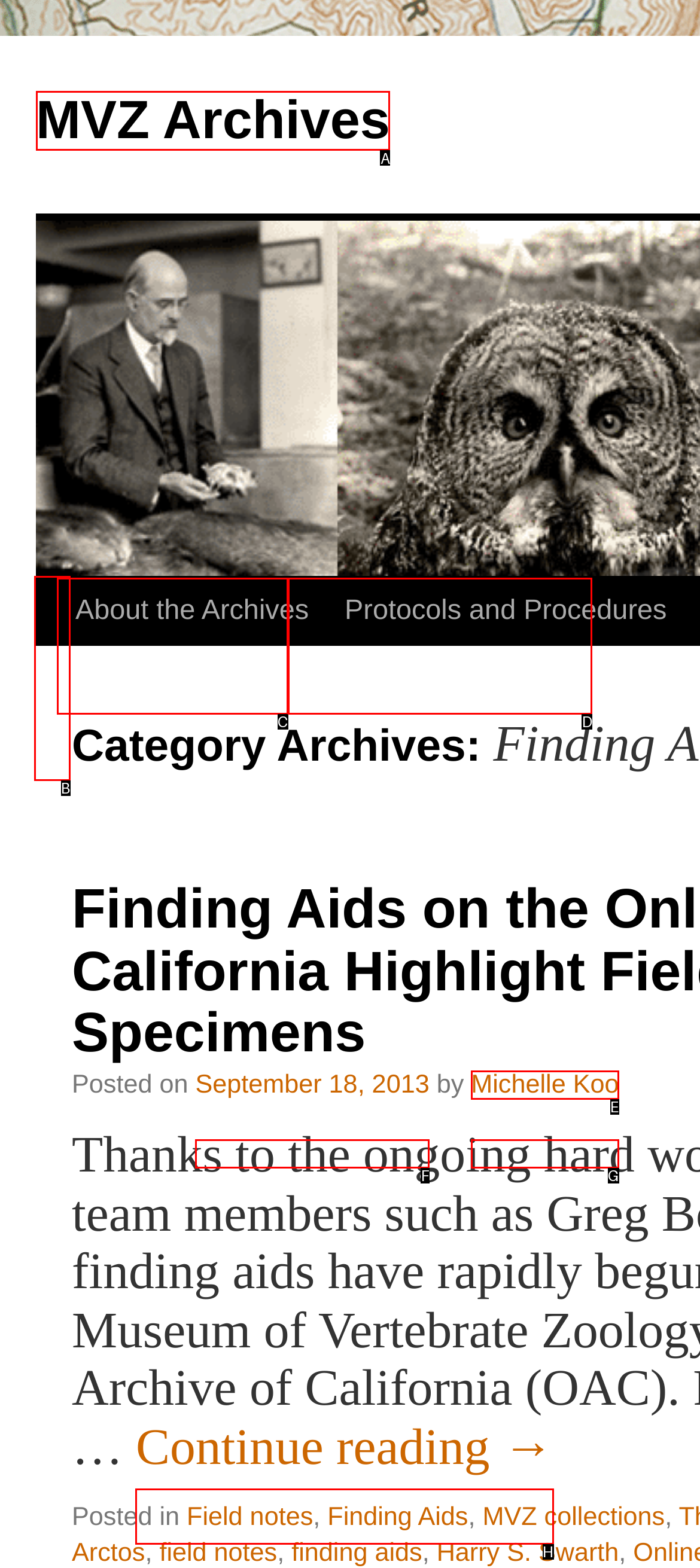Tell me which option I should click to complete the following task: read the post from Michelle Koo
Answer with the option's letter from the given choices directly.

E